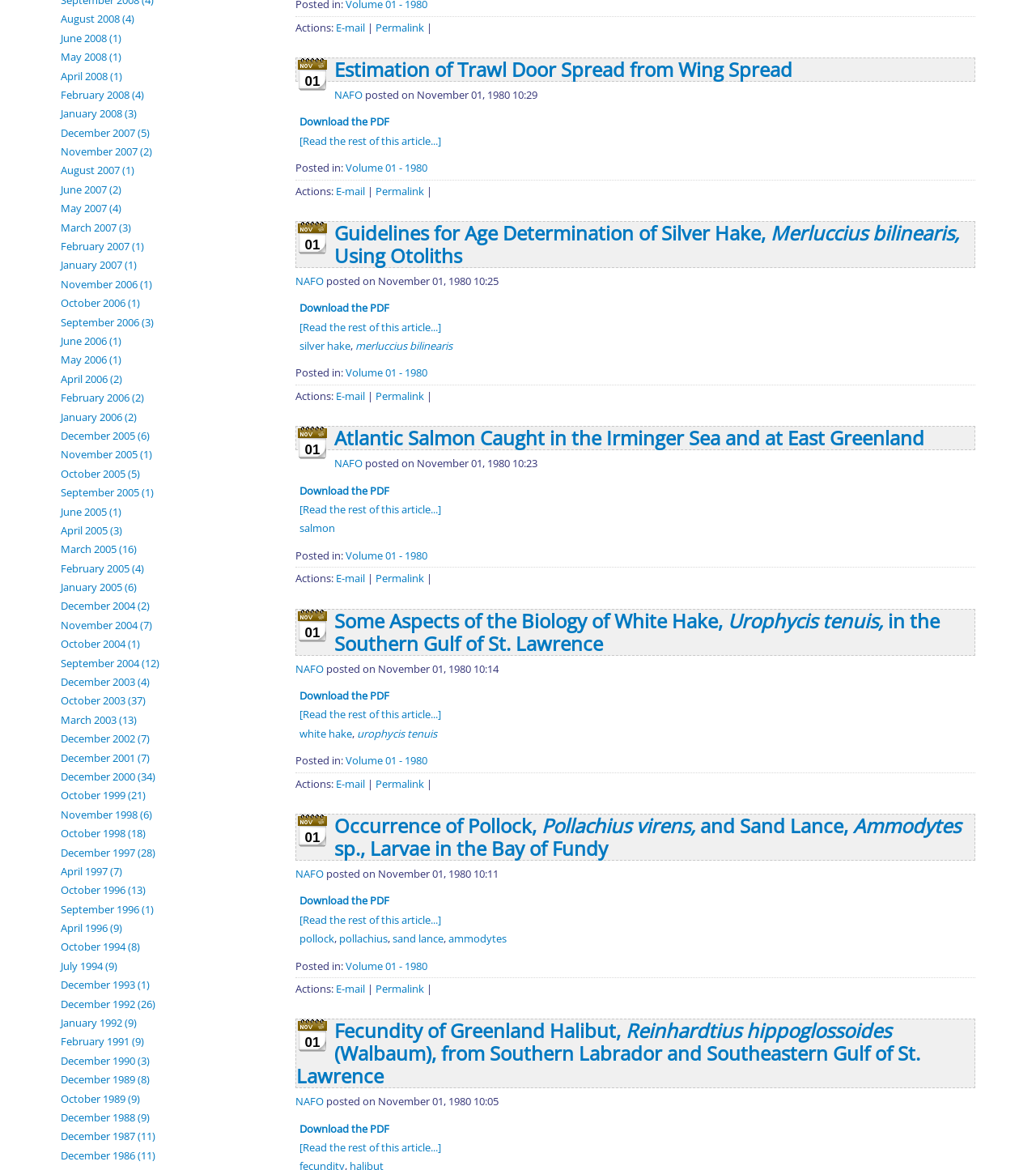What is the latest month listed?
Provide an in-depth and detailed explanation in response to the question.

I looked at the list of months and years on the webpage and found that the latest one is August 2008, which is located at the top of the list.